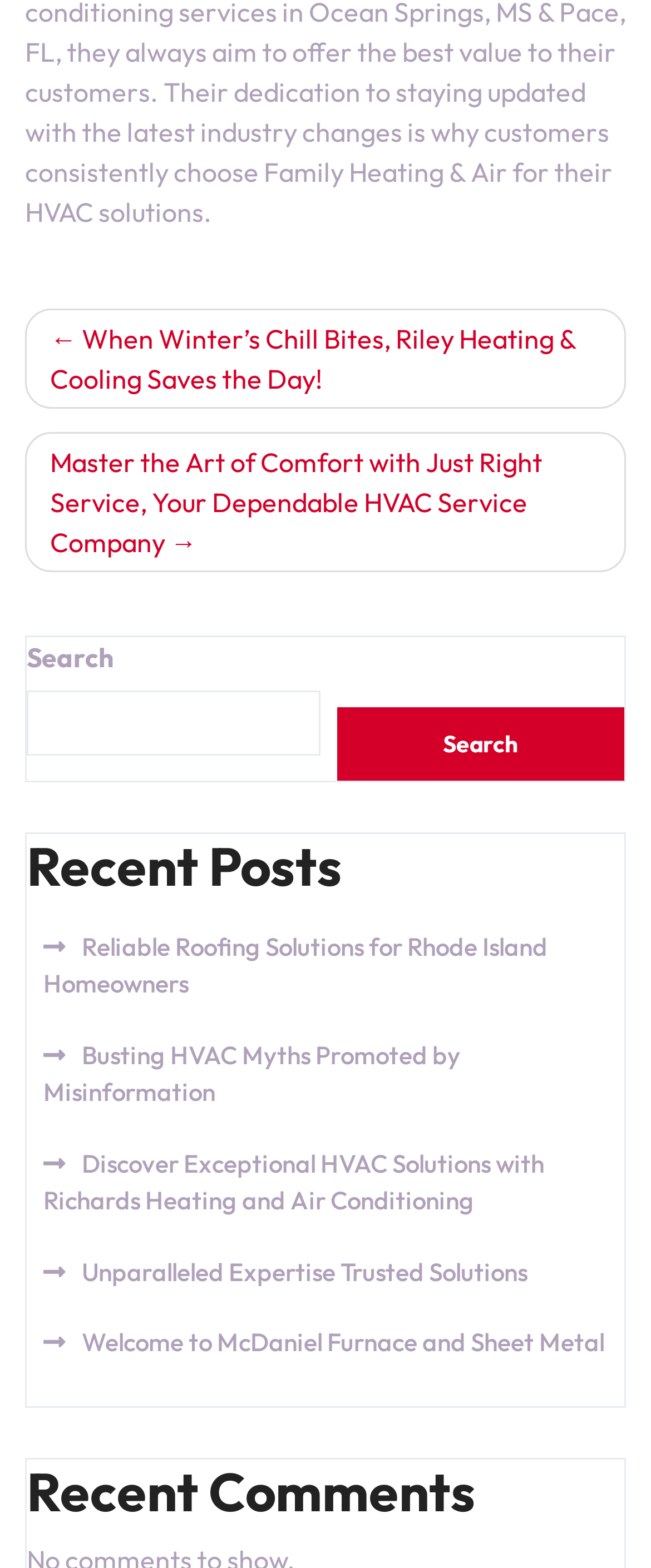Please specify the bounding box coordinates of the clickable region necessary for completing the following instruction: "Go to next post". The coordinates must consist of four float numbers between 0 and 1, i.e., [left, top, right, bottom].

[0.038, 0.197, 0.962, 0.261]